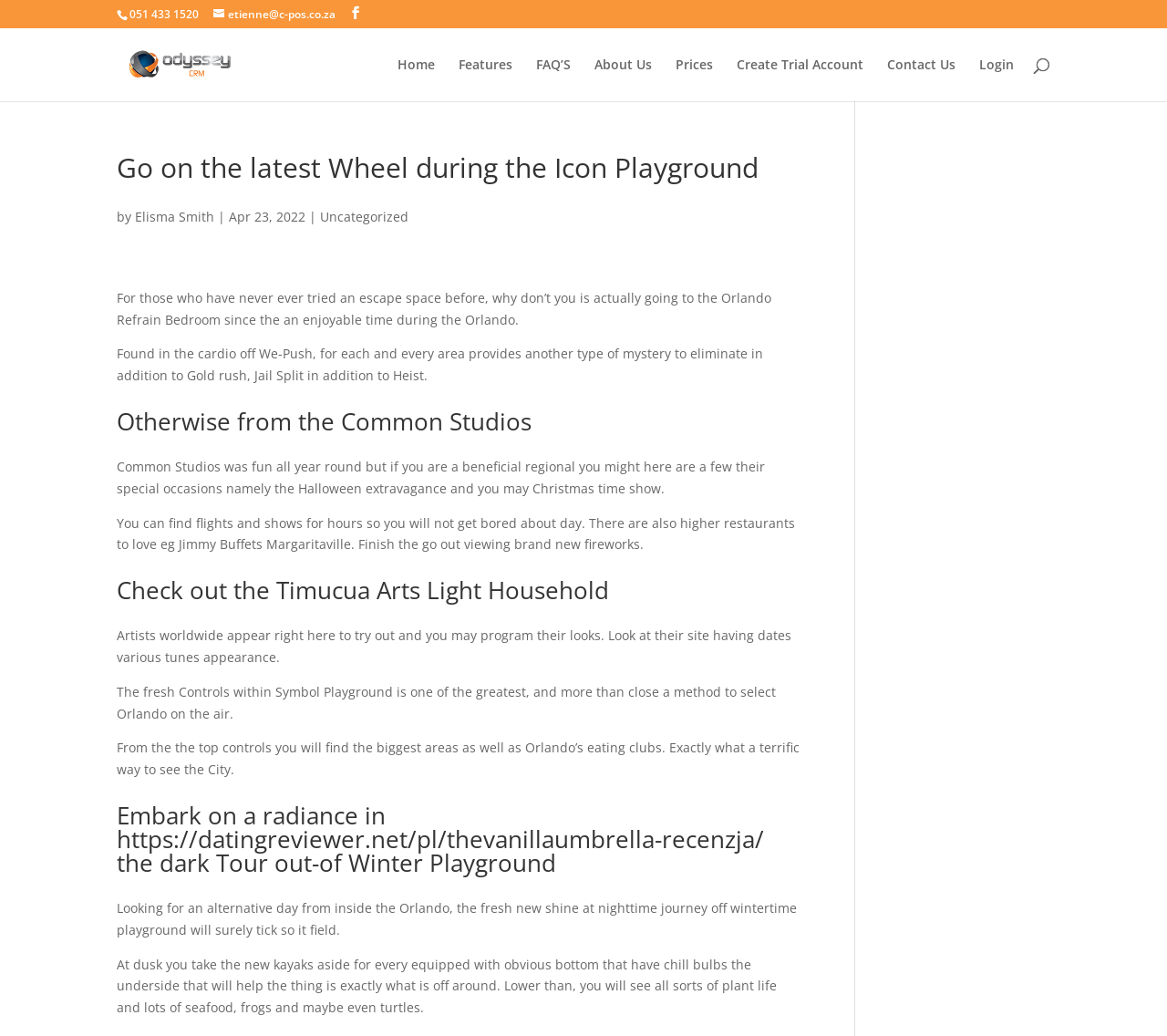What is the name of the theme park mentioned in the blog post?
Please respond to the question thoroughly and include all relevant details.

I found the name of the theme park by reading the text in the blog post, where I saw a mention of 'Universal Studios'.